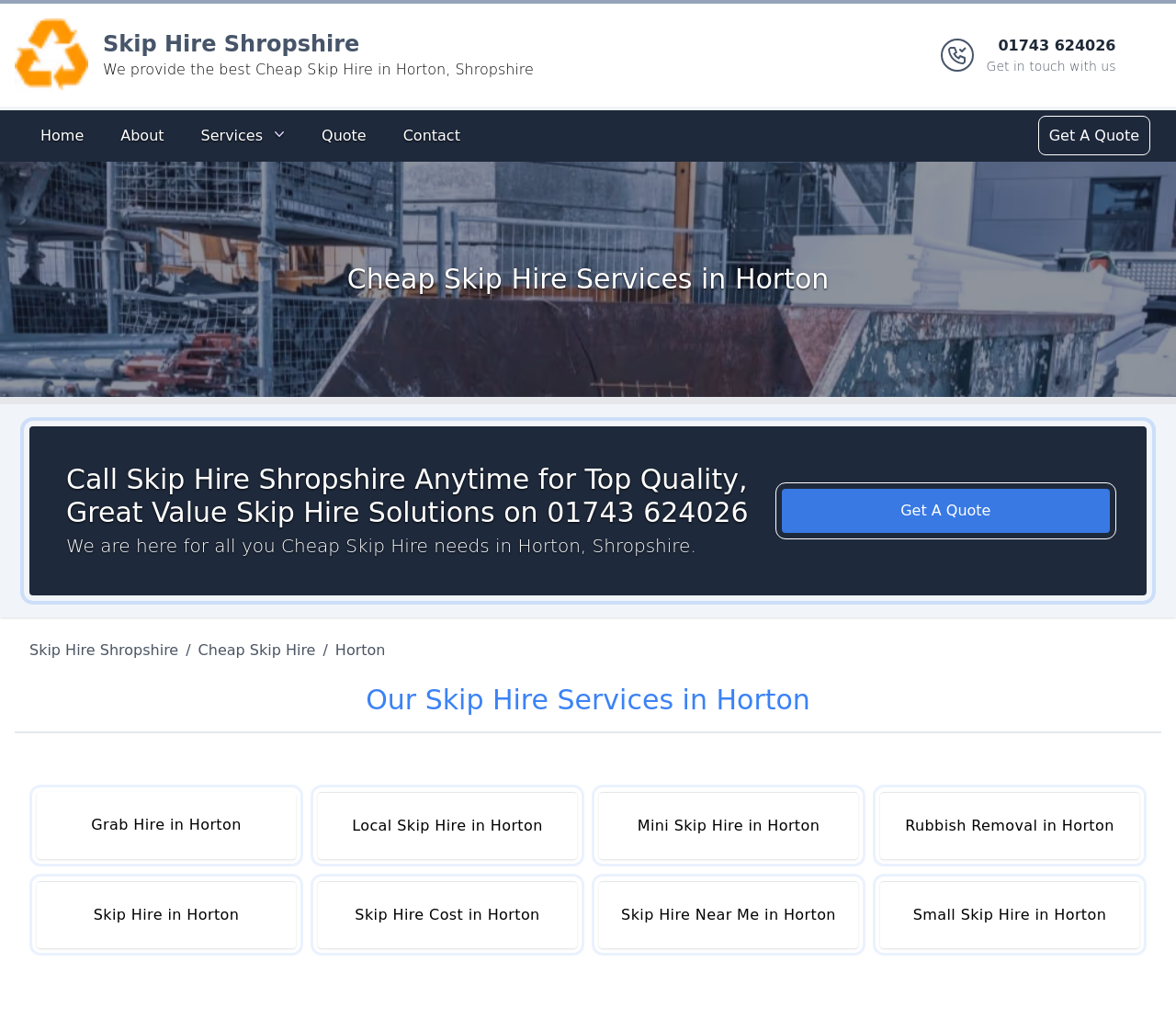Provide a brief response to the question using a single word or phrase: 
What is the main service offered by the company?

Cheap Skip Hire